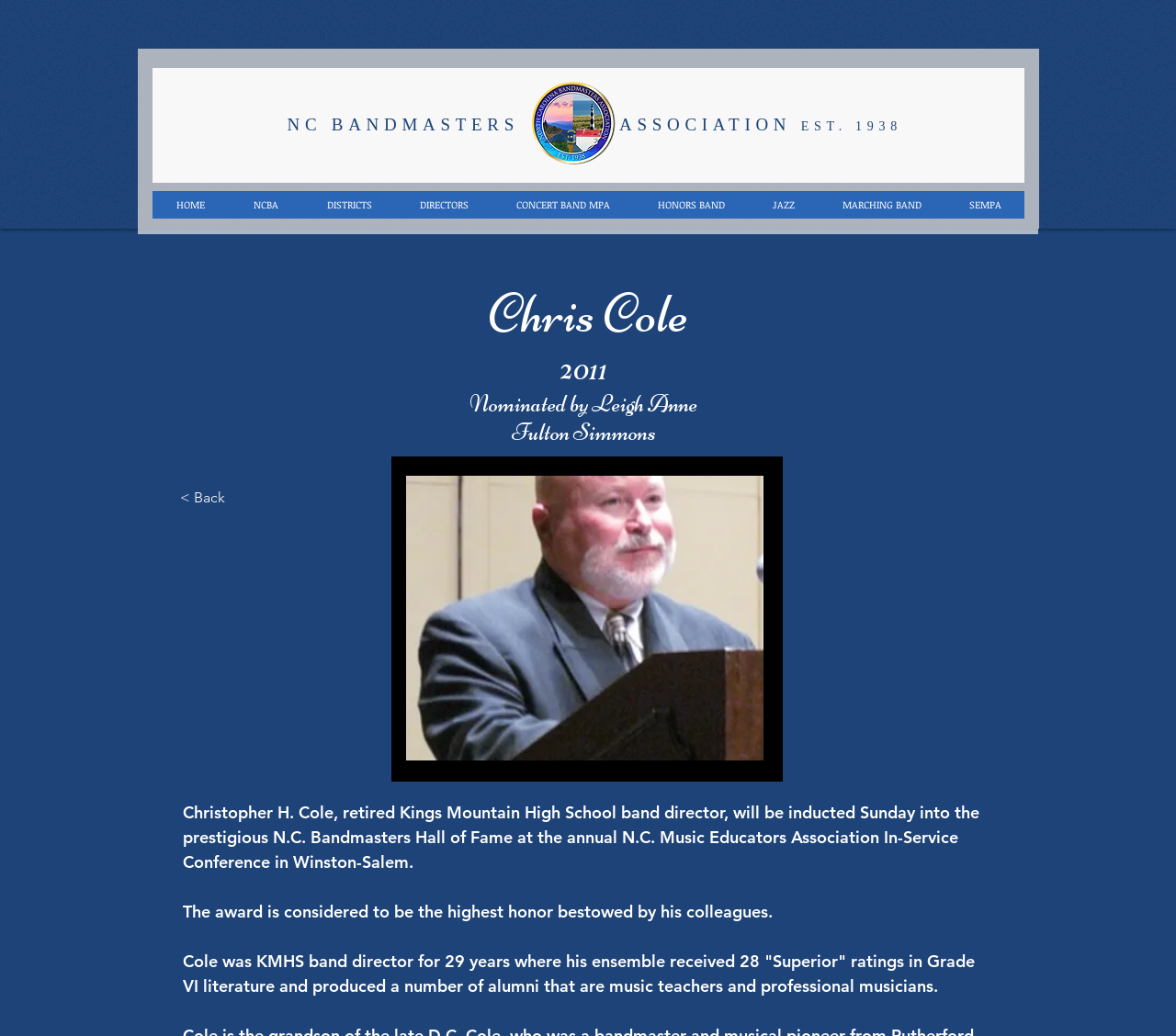Respond with a single word or short phrase to the following question: 
What is the name of the high school where Chris Cole was a band director?

Kings Mountain High School